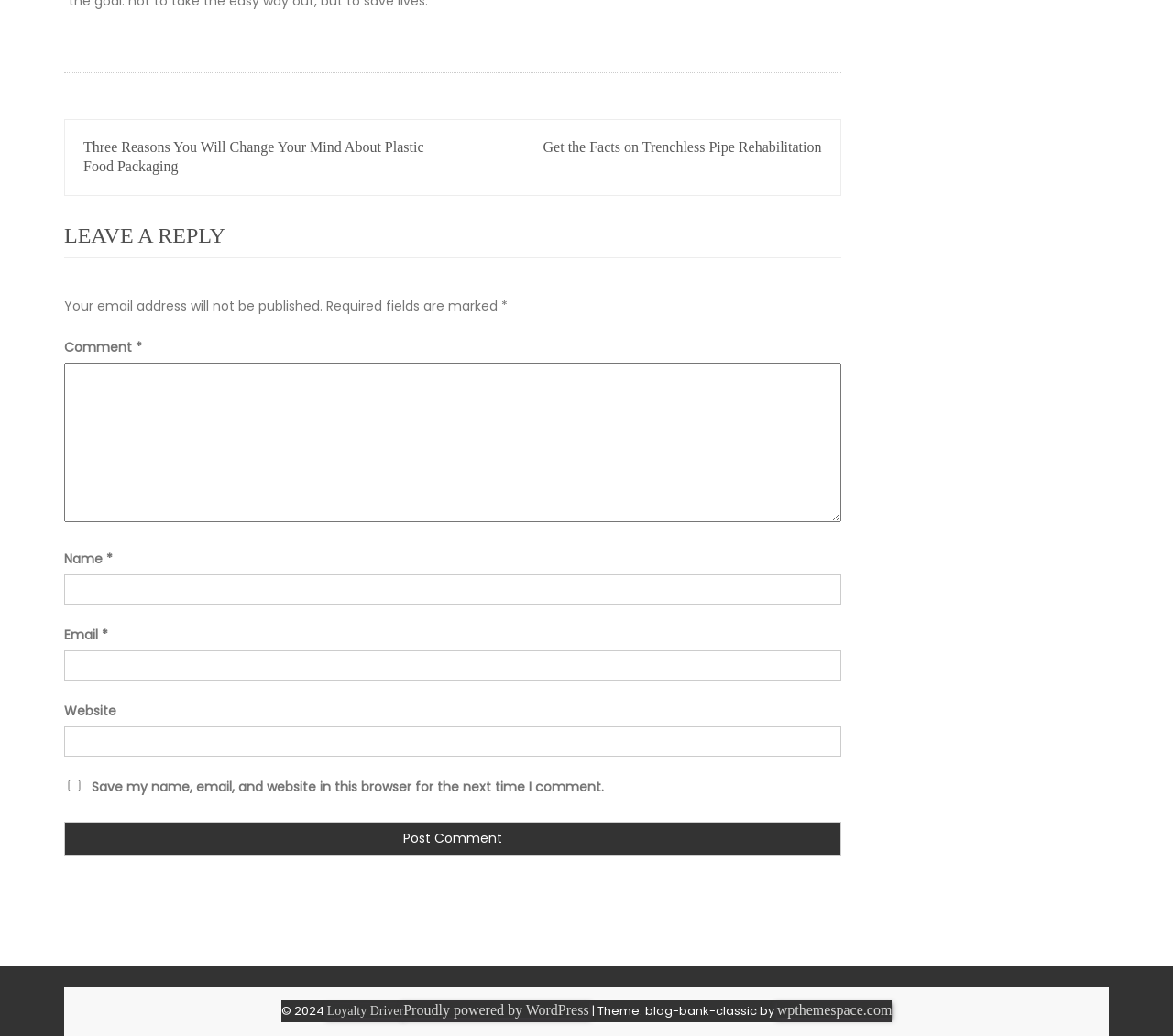Provide the bounding box coordinates of the HTML element this sentence describes: "wpthemespace.com".

[0.662, 0.967, 0.76, 0.982]